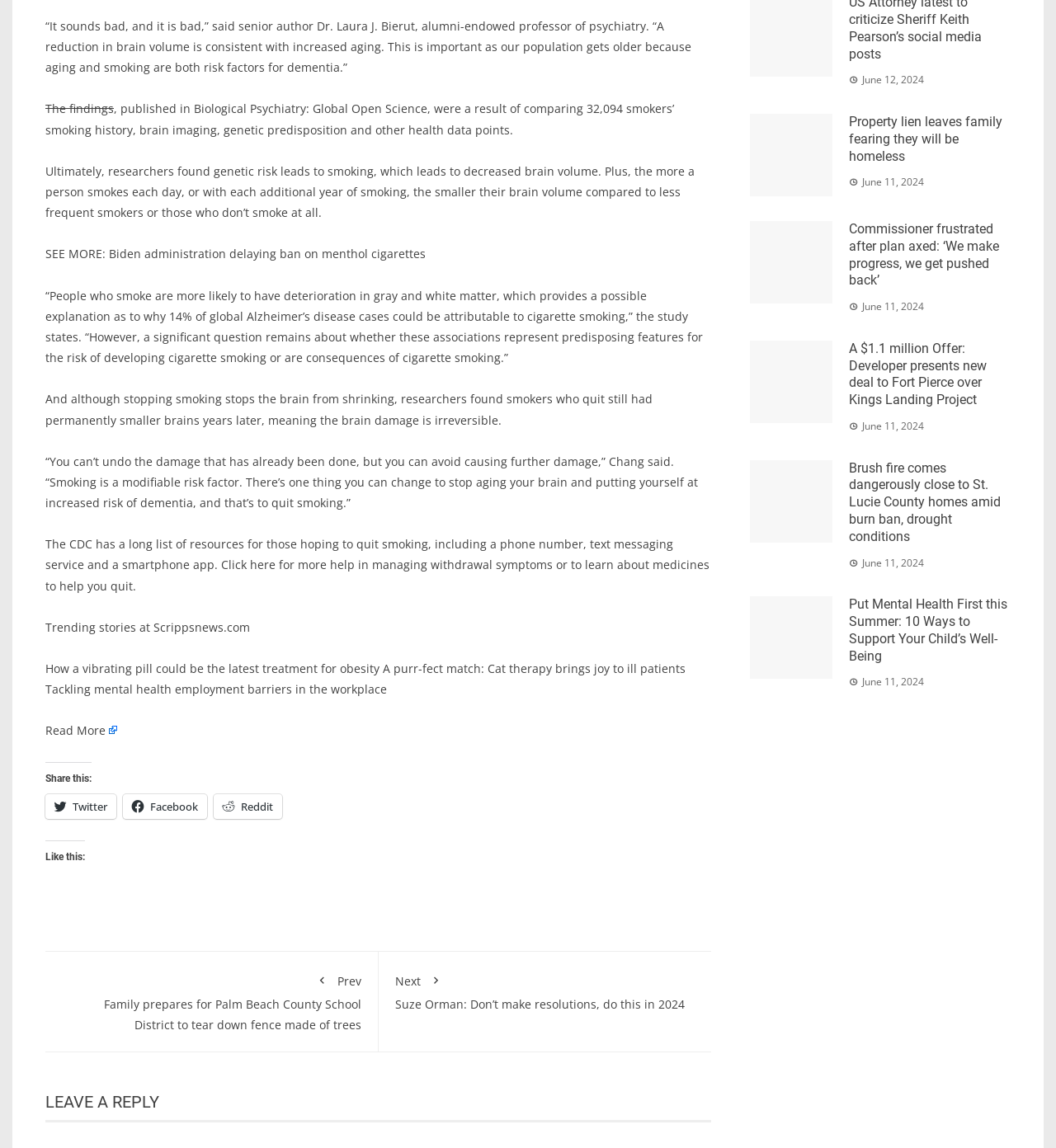Identify the bounding box for the described UI element. Provide the coordinates in (top-left x, top-left y, bottom-right x, bottom-right y) format with values ranging from 0 to 1: Read More

[0.043, 0.63, 0.112, 0.643]